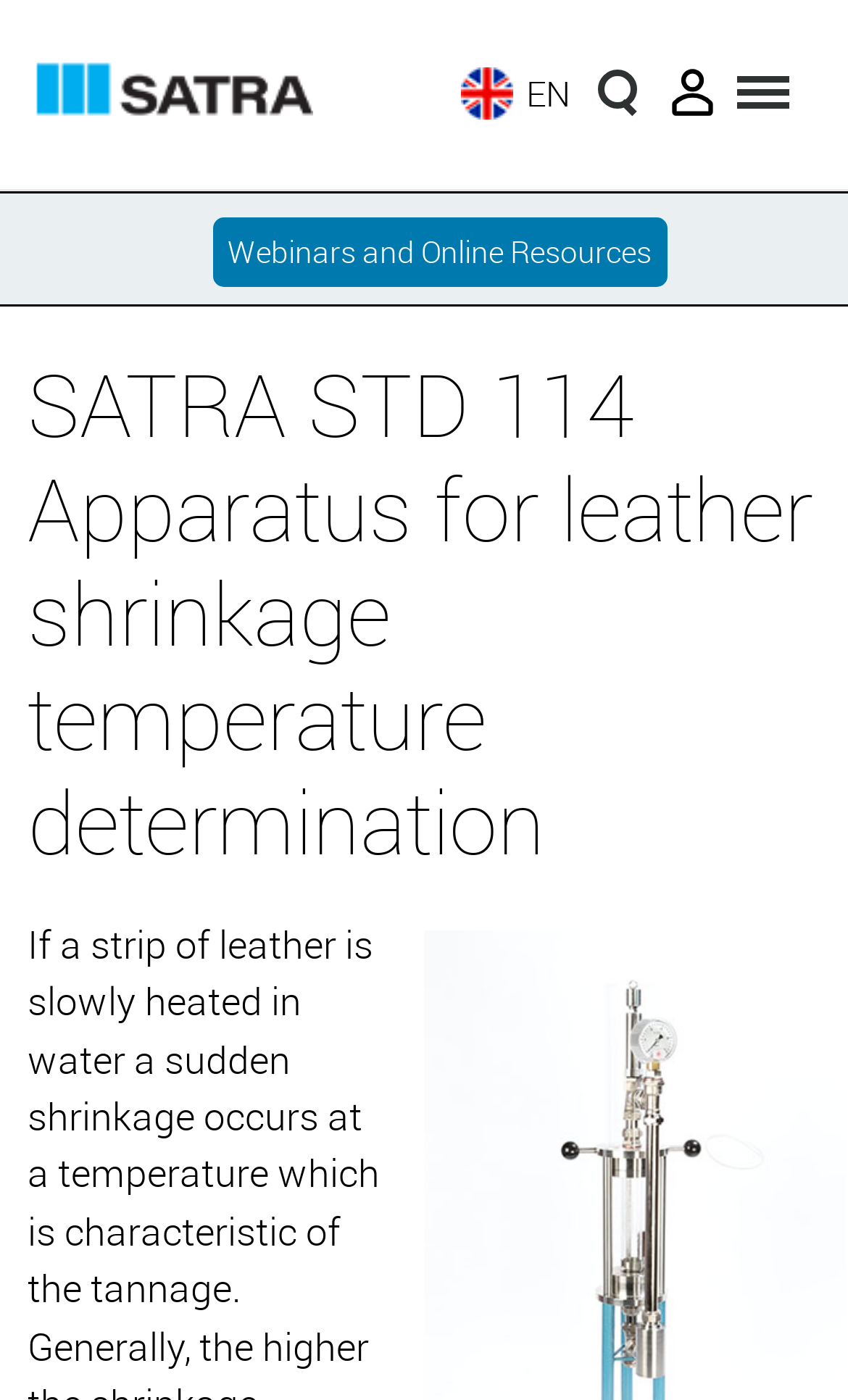Is there a user account system on the website?
Based on the screenshot, answer the question with a single word or phrase.

Yes